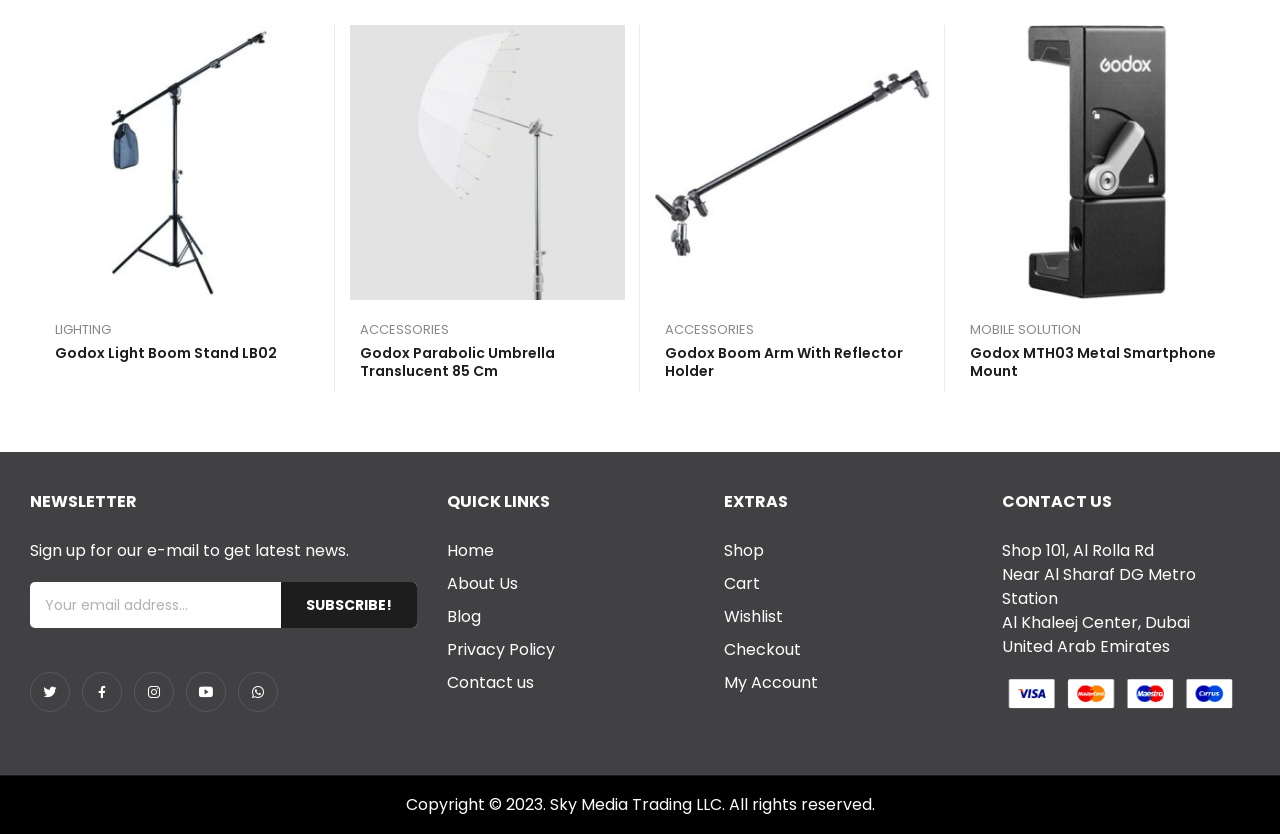Identify the bounding box for the described UI element: "Add to wishlist".

[0.227, 0.084, 0.258, 0.132]